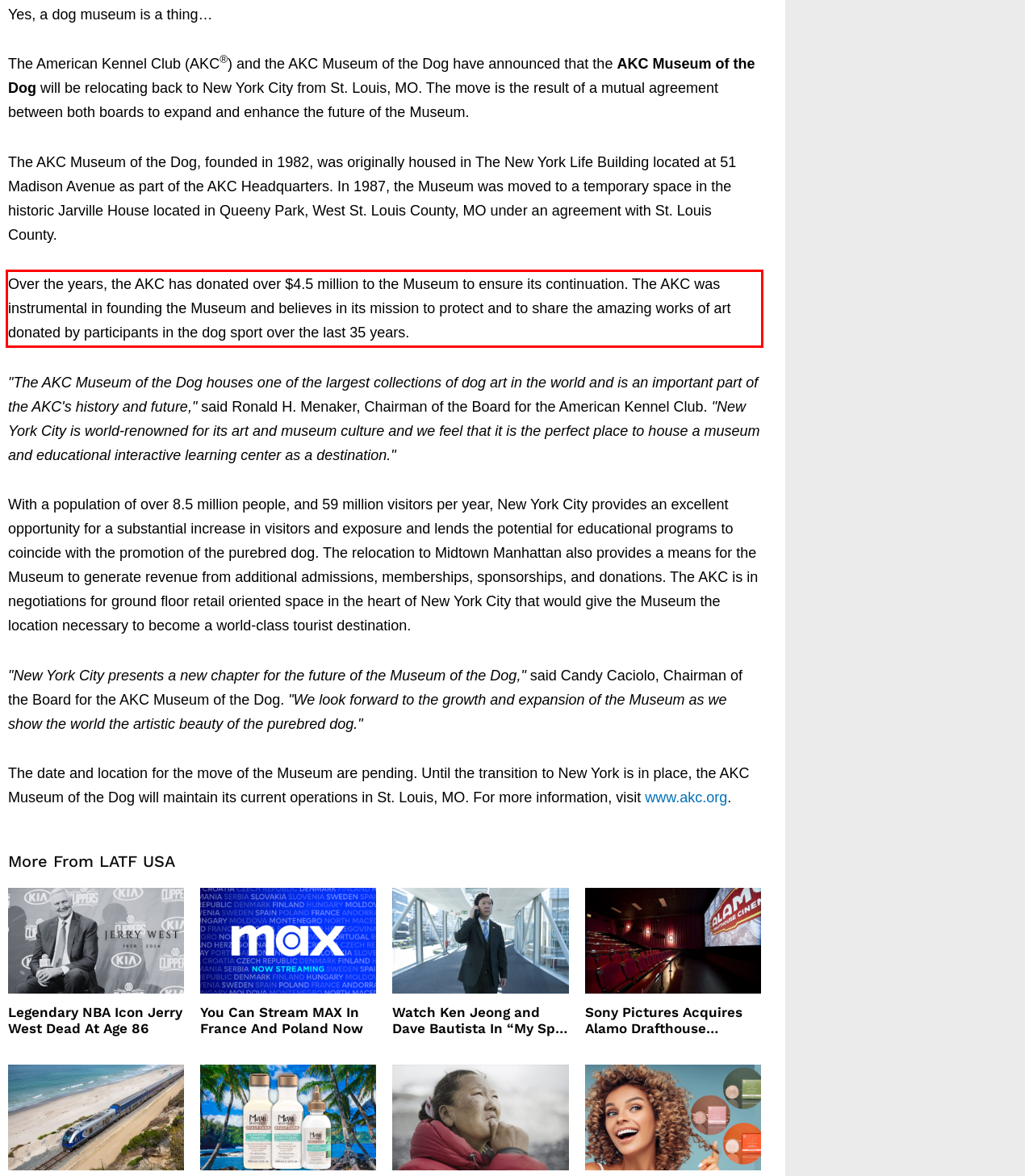Within the screenshot of the webpage, there is a red rectangle. Please recognize and generate the text content inside this red bounding box.

Over the years, the AKC has donated over $4.5 million to the Museum to ensure its continuation. The AKC was instrumental in founding the Museum and believes in its mission to protect and to share the amazing works of art donated by participants in the dog sport over the last 35 years.